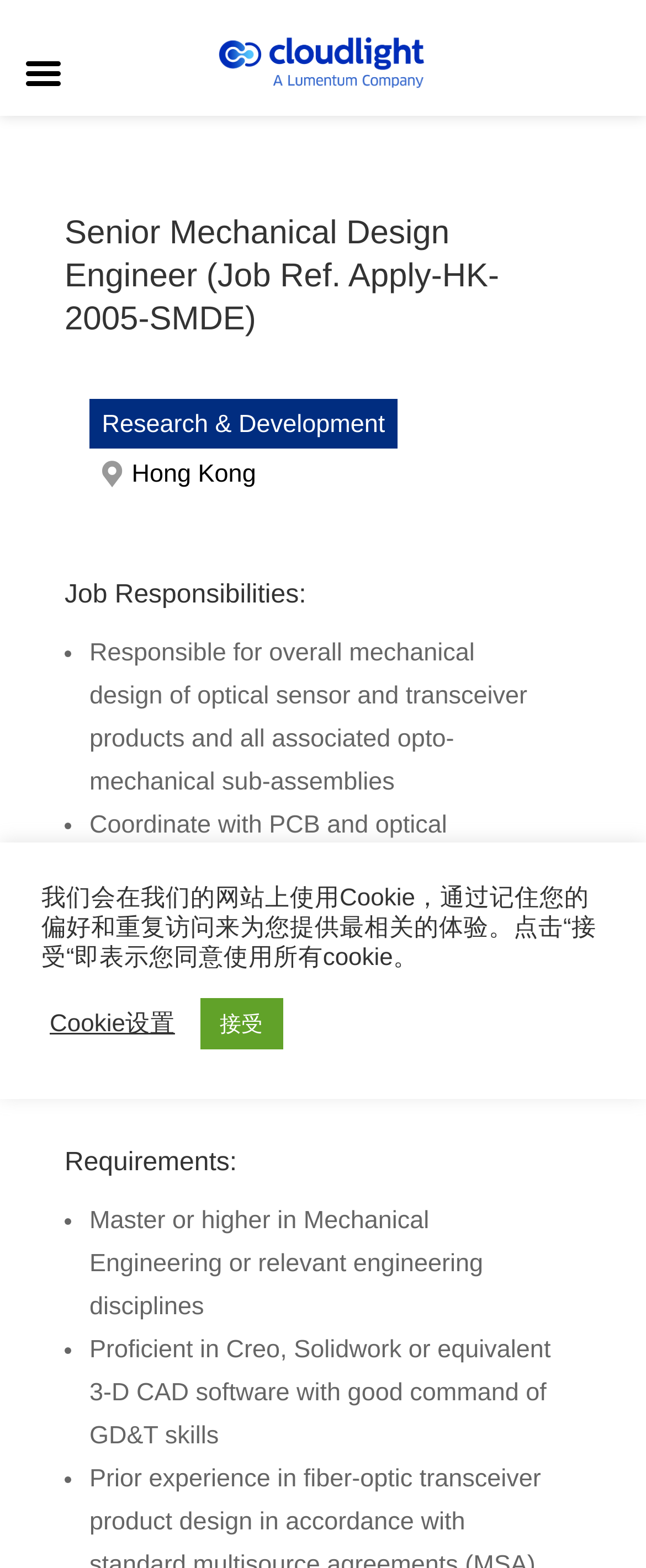What is one of the requirements for the job?
Based on the image, respond with a single word or phrase.

Master or higher in Mechanical Engineering